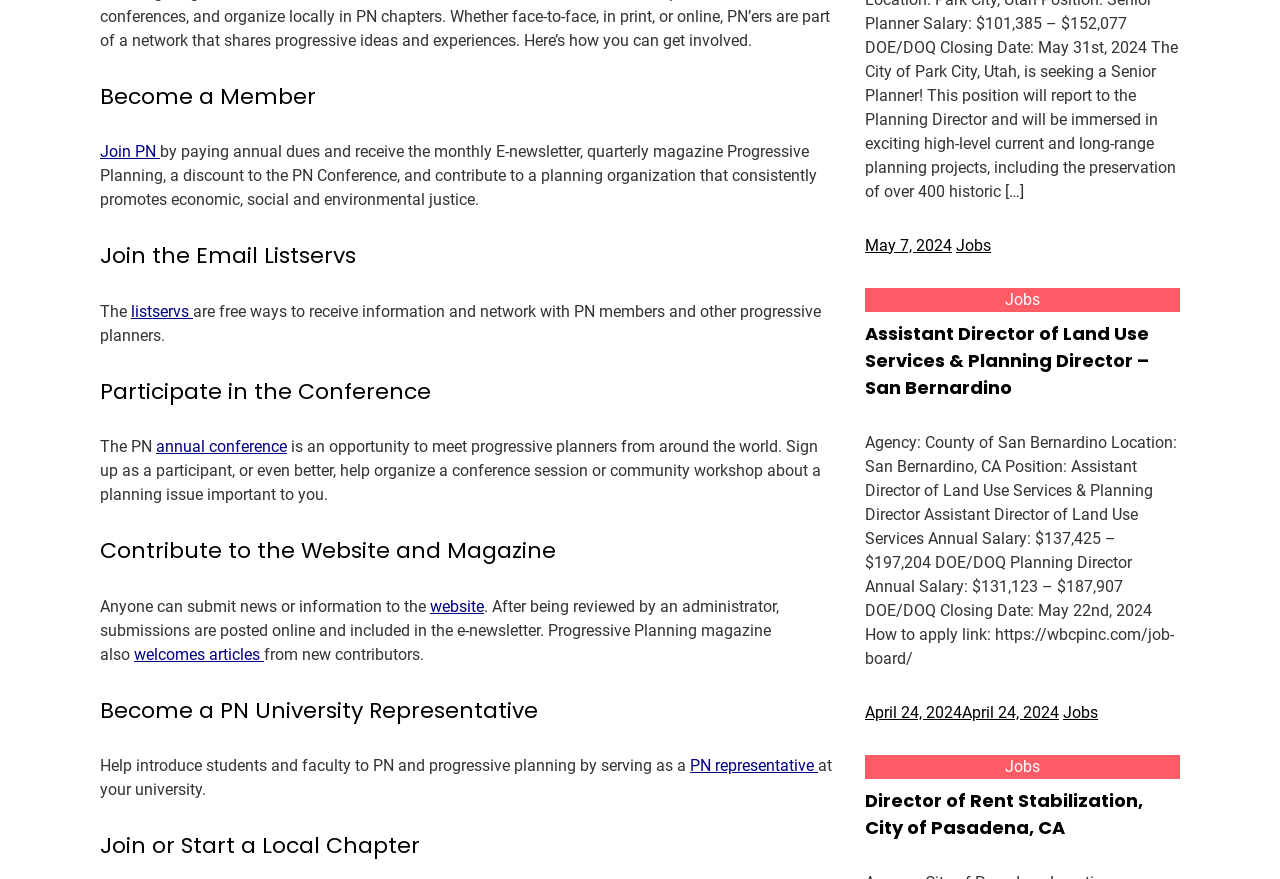Locate the bounding box for the described UI element: "Jobs". Ensure the coordinates are four float numbers between 0 and 1, formatted as [left, top, right, bottom].

[0.785, 0.861, 0.812, 0.882]